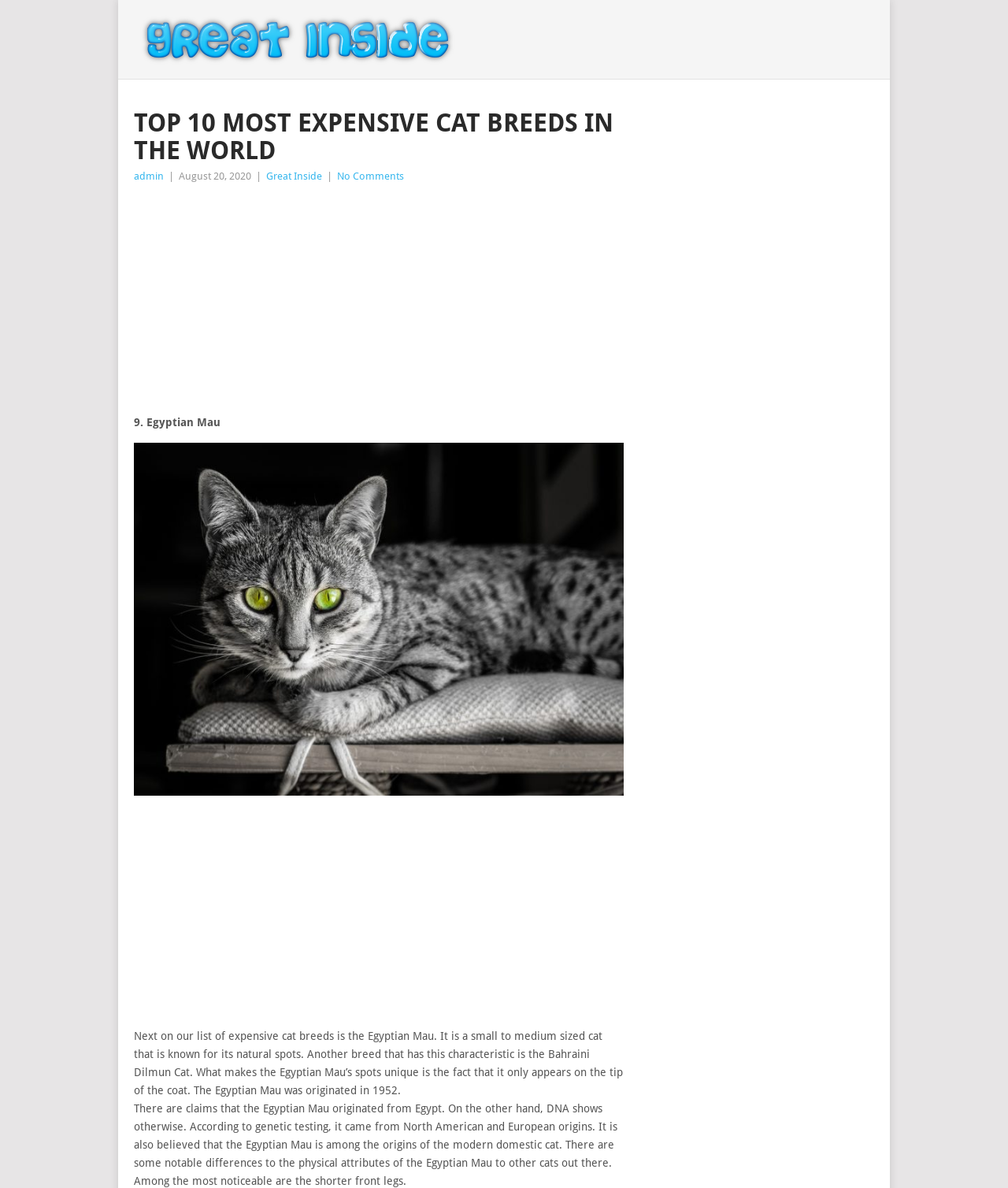Describe the webpage in detail, including text, images, and layout.

This webpage is about the top 10 most expensive cat breeds in the world, specifically on page 2. At the top, there is a heading that reads "TOP 10 MOST EXPENSIVE CAT BREEDS IN THE WORLD". Below this heading, there are several links, including "admin", "Great Inside", and "No Comments", which are positioned horizontally next to each other. To the right of these links, there is a date "August 20, 2020".

On the left side of the page, there are two advertisements, one above the other, taking up a significant portion of the vertical space. The first advertisement is positioned above a section of text that describes the Egyptian Mau cat breed, which is the 9th most expensive cat breed. This section of text is divided into two paragraphs, with the first paragraph describing the physical characteristics of the Egyptian Mau, and the second paragraph discussing its origins and genetic history.

On the right side of the page, there is another advertisement, which is positioned above a blank space. There are no other UI elements or text on the right side of the page. Overall, the webpage has a total of three advertisements, two on the left side and one on the right side, and a section of text that describes the Egyptian Mau cat breed.